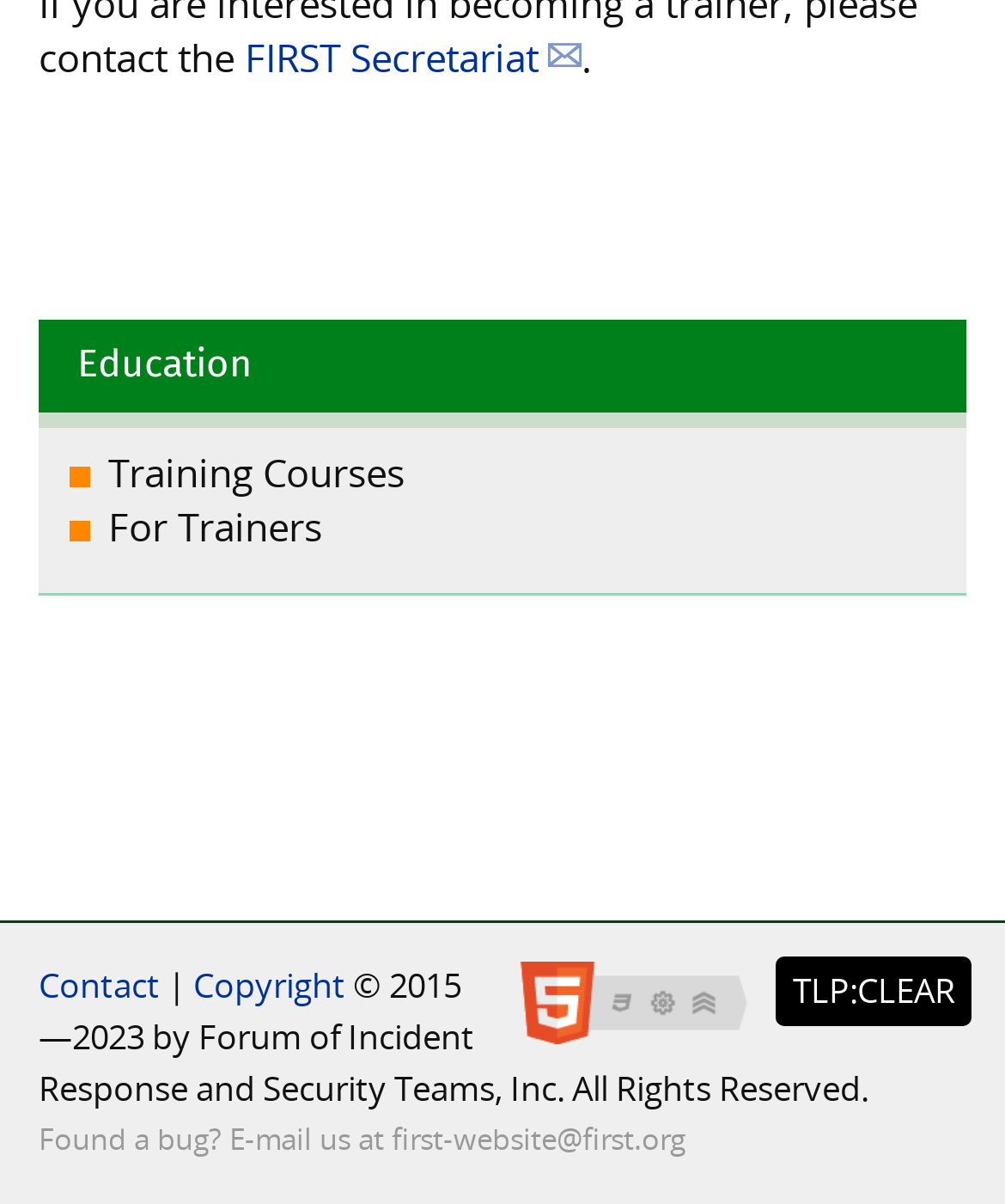What is the copyright year range?
Utilize the information in the image to give a detailed answer to the question.

The copyright year range is mentioned at the bottom of the page, which is '© 2015—2023 by Forum of Incident Response and Security Teams, Inc. All Rights Reserved.'